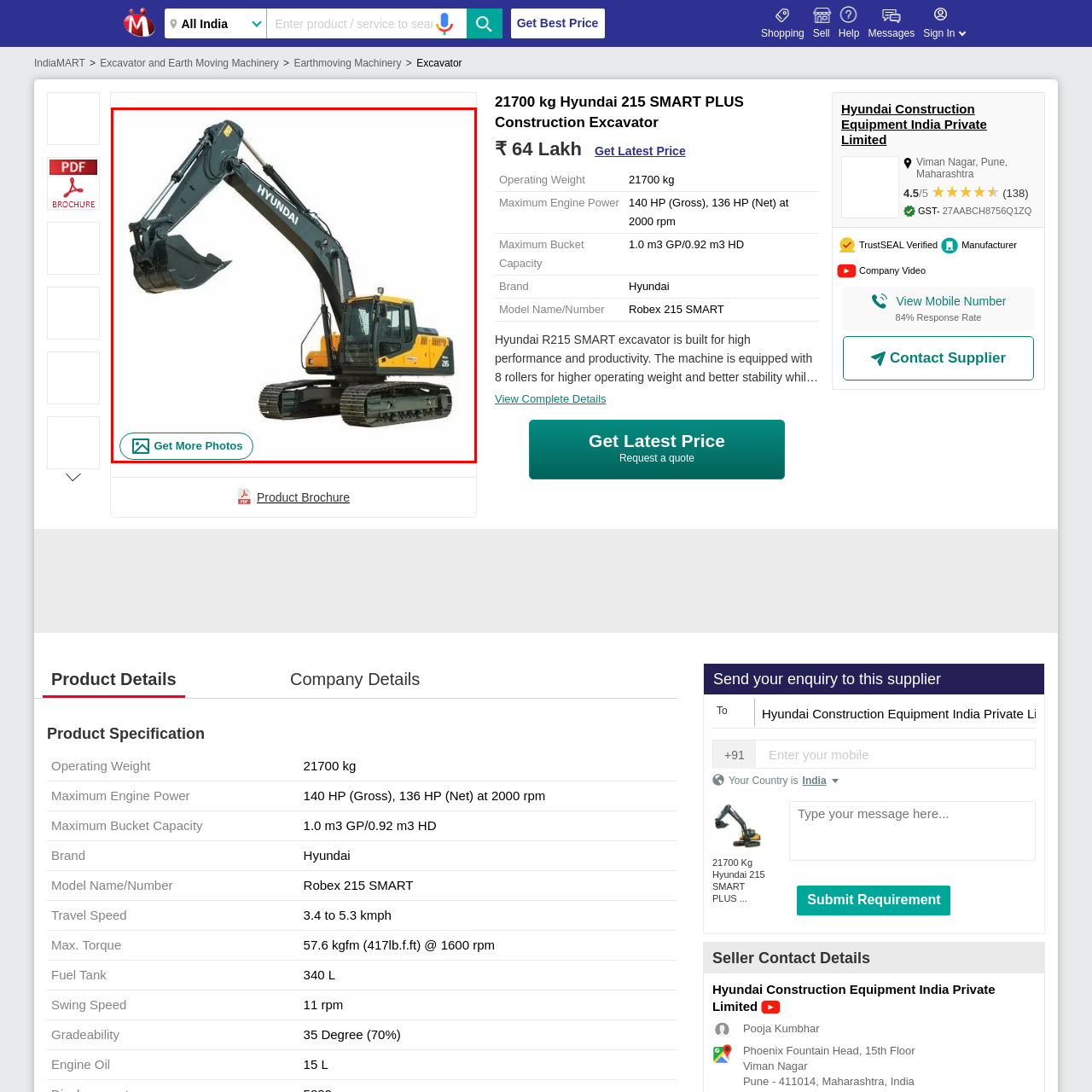What is the operating weight of the excavator?
Check the image enclosed by the red bounding box and reply to the question using a single word or phrase.

21,700 kg